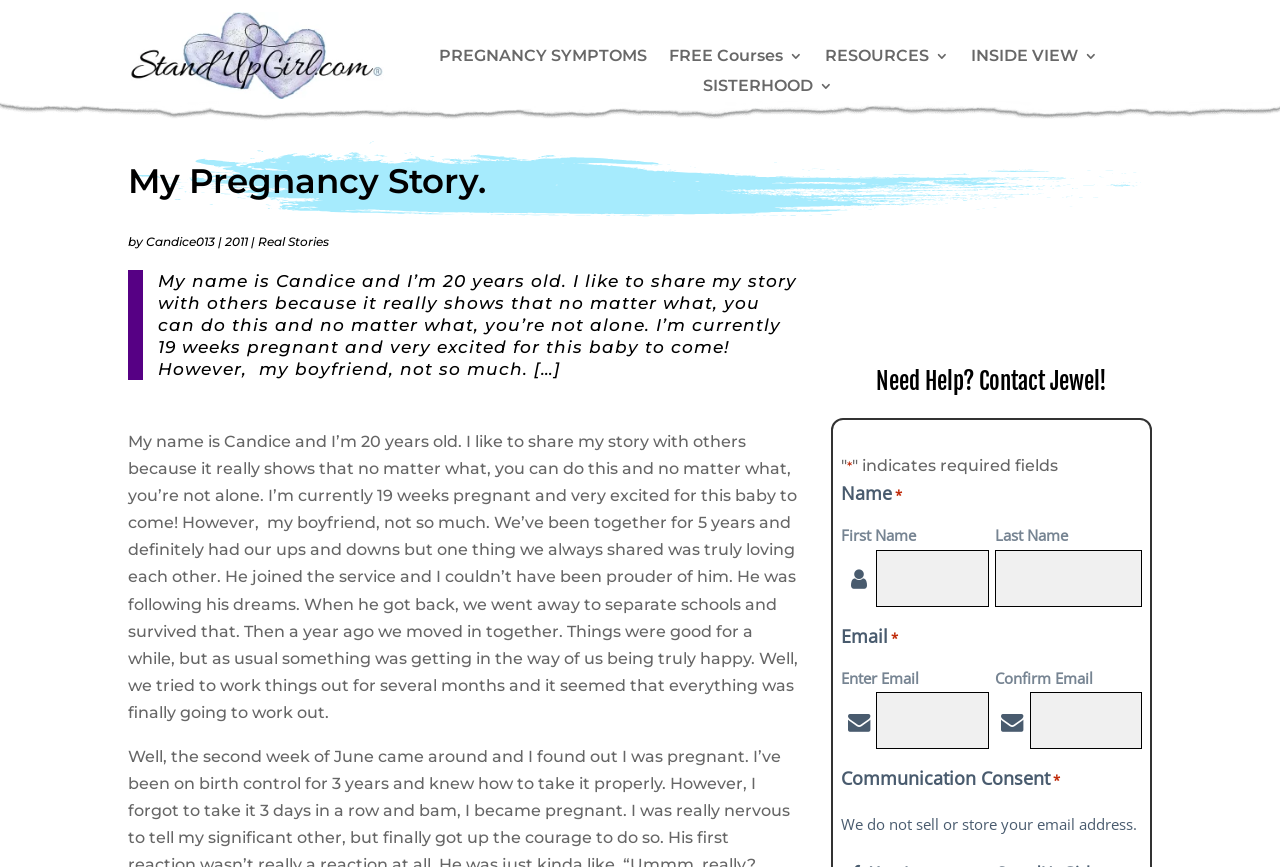Specify the bounding box coordinates of the region I need to click to perform the following instruction: "Click the 'PREGNANCY SYMPTOMS' link". The coordinates must be four float numbers in the range of 0 to 1, i.e., [left, top, right, bottom].

[0.343, 0.057, 0.505, 0.082]